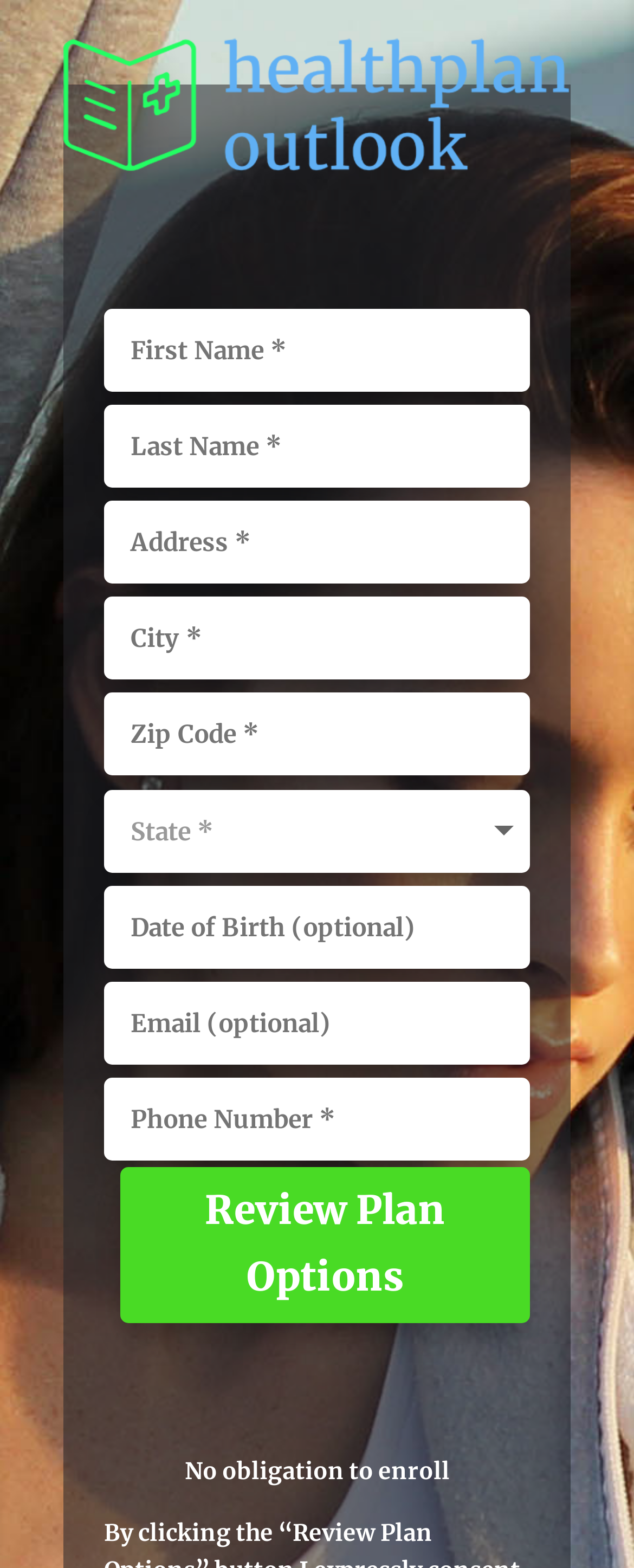Given the following UI element description: "name="et_pb_contact_date_of_birth_0" placeholder="Date of Birth (optional)"", find the bounding box coordinates in the webpage screenshot.

[0.165, 0.565, 0.836, 0.617]